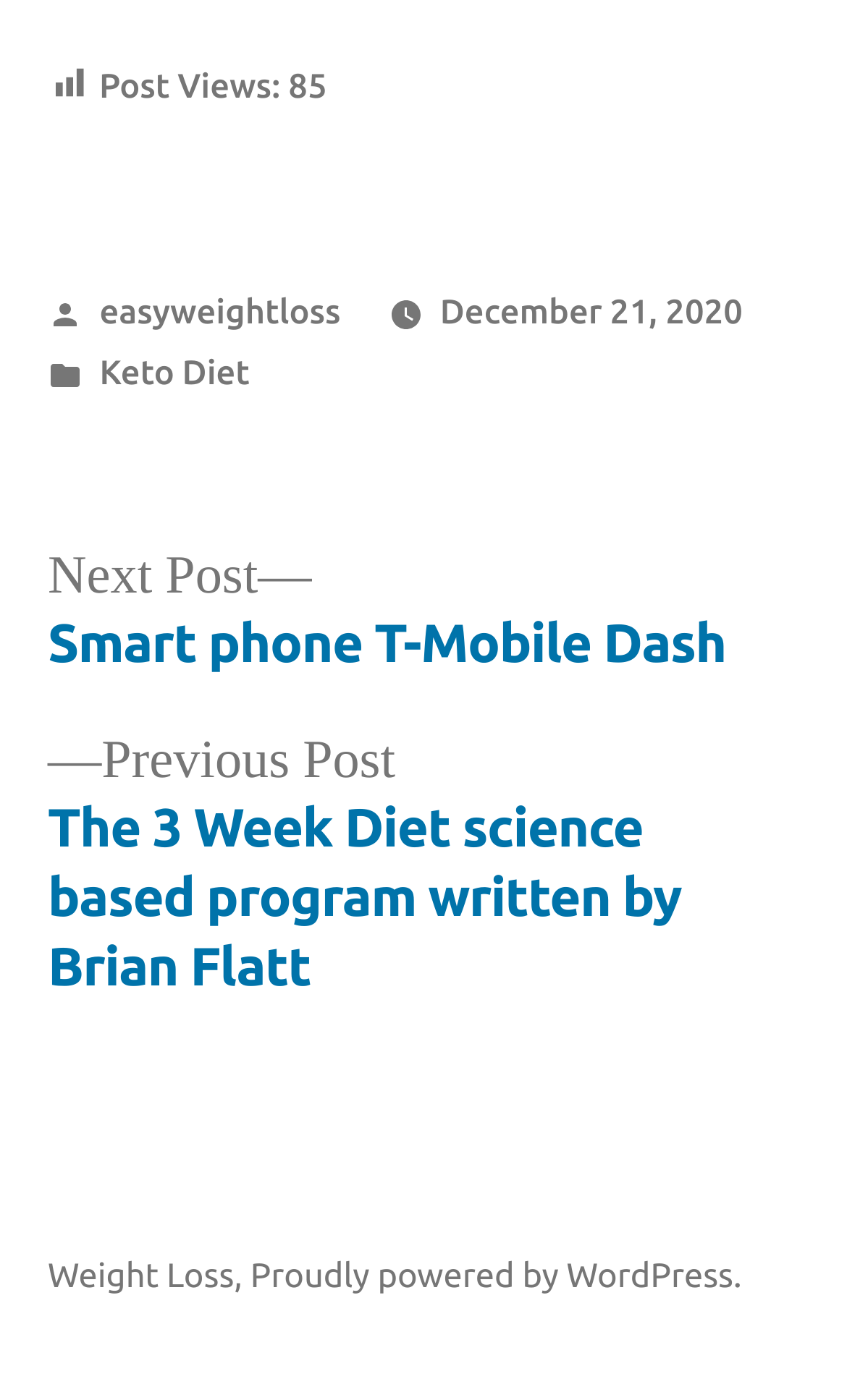Given the element description: "easyweightloss", predict the bounding box coordinates of the UI element it refers to, using four float numbers between 0 and 1, i.e., [left, top, right, bottom].

[0.117, 0.207, 0.402, 0.235]